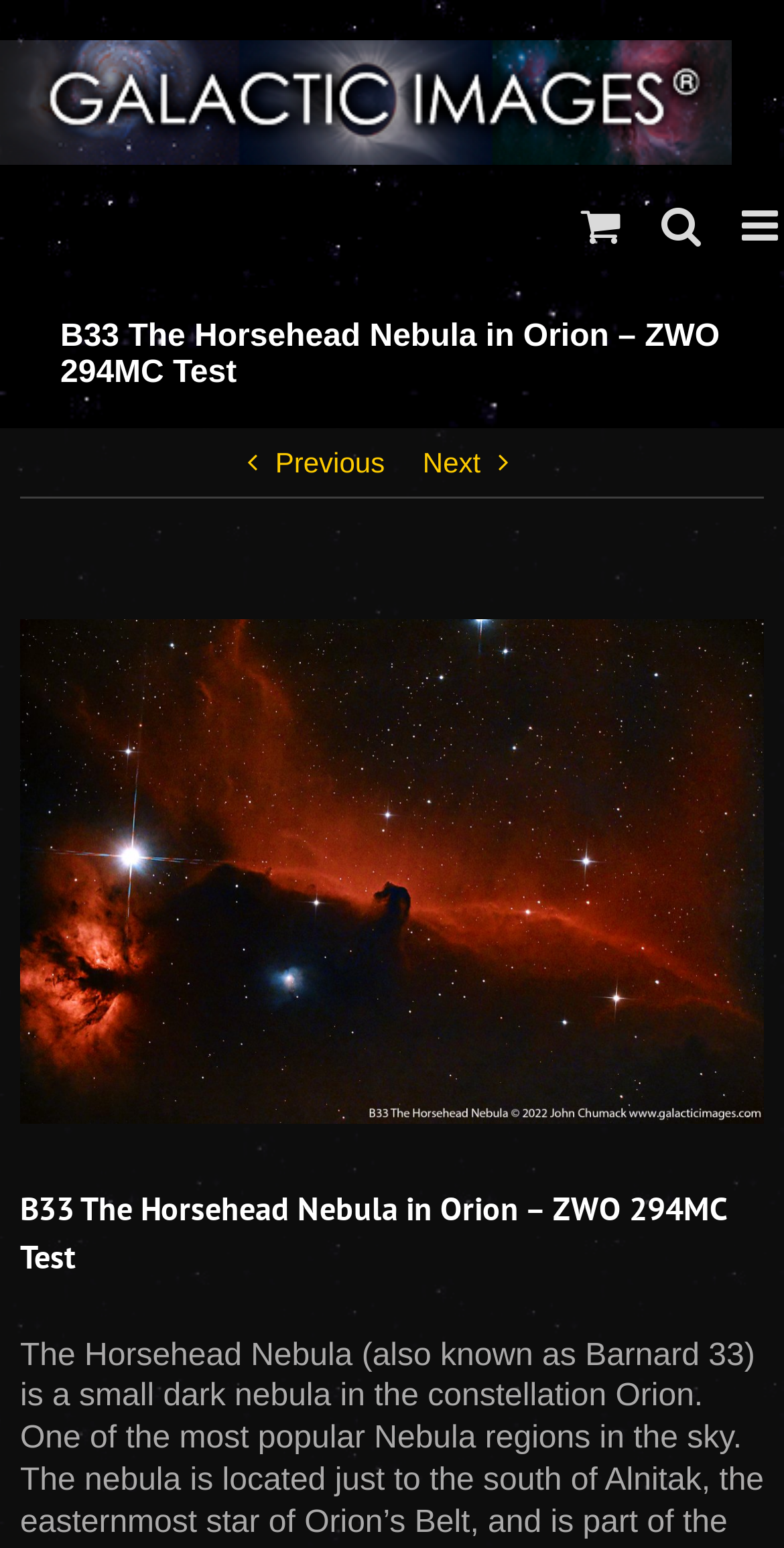What is the name of the nebula in the image?
Respond with a short answer, either a single word or a phrase, based on the image.

Horsehead Nebula